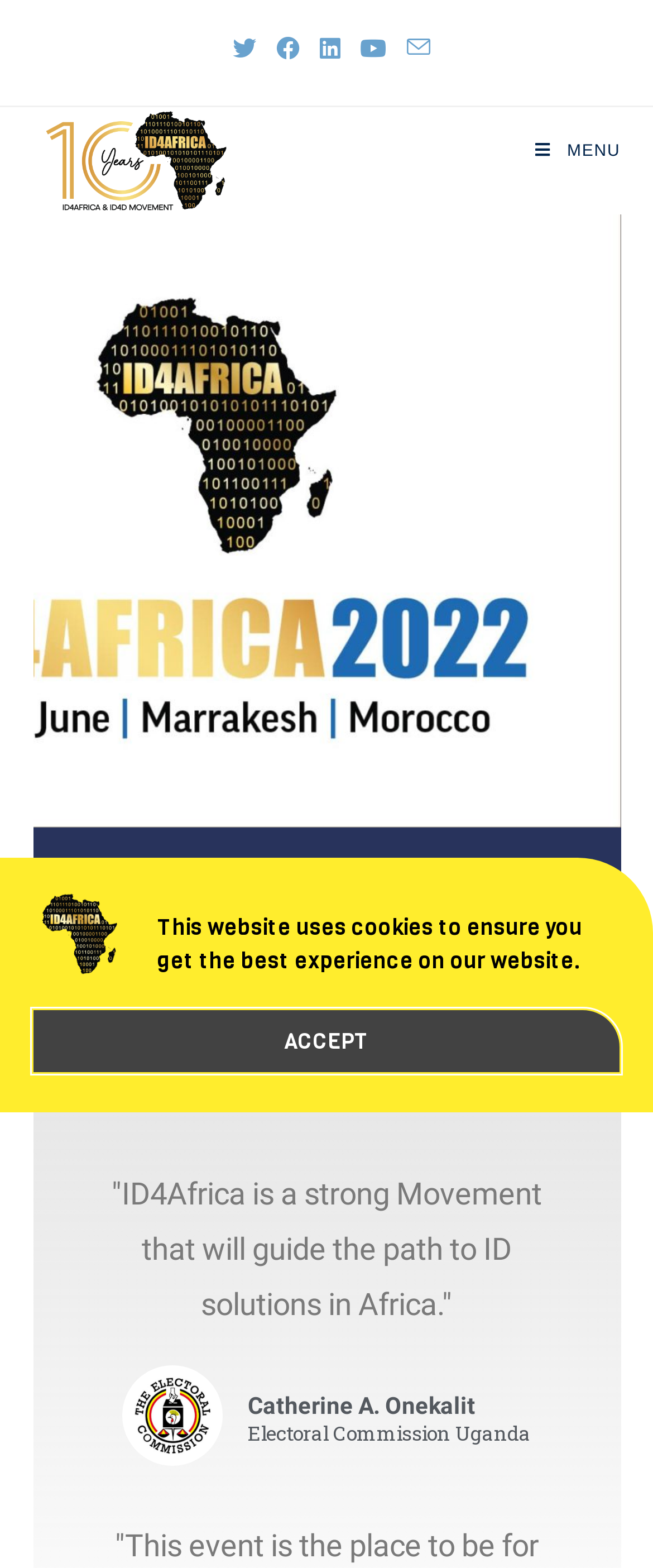What is the menu item after 'About'?
Answer with a single word or phrase, using the screenshot for reference.

Exposition